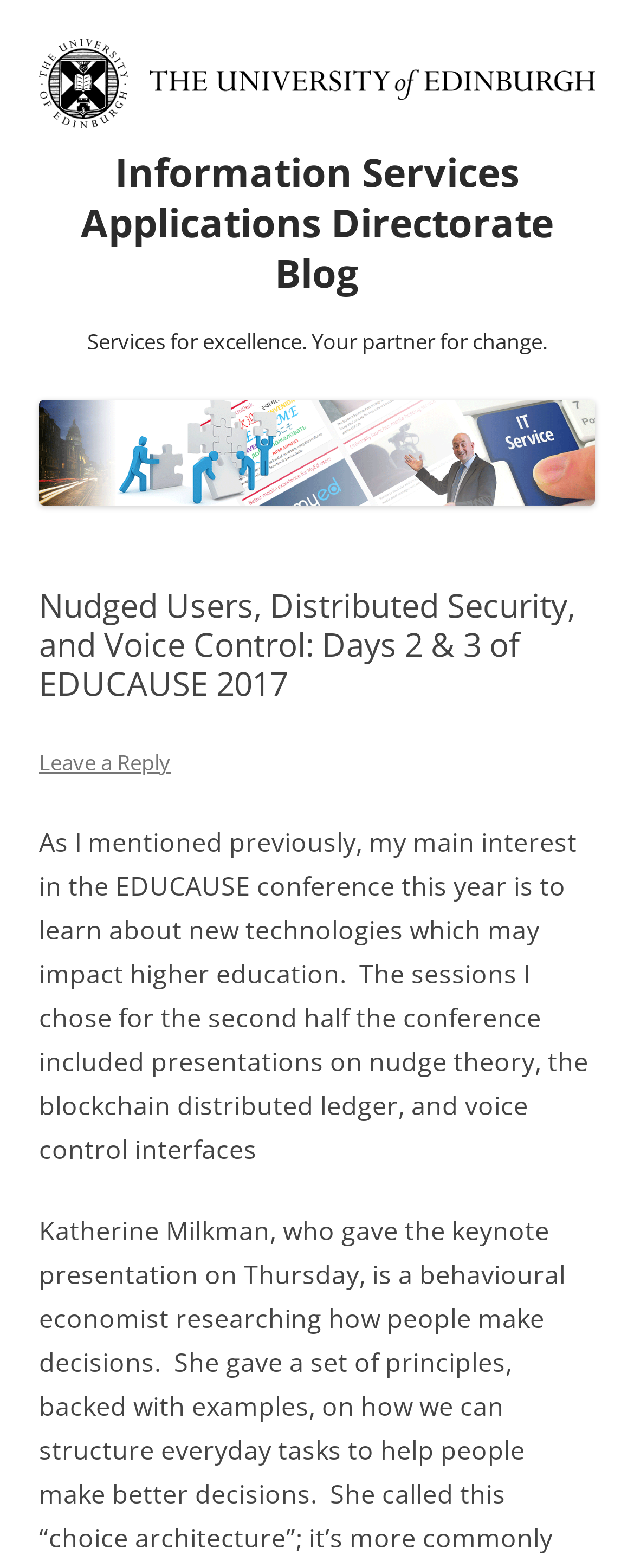What is the main topic of the blog post?
Could you answer the question in a detailed manner, providing as much information as possible?

I found the answer by reading the first sentence of the blog post, which mentions the EDUCAUSE conference and the author's interest in learning about new technologies that may impact higher education.